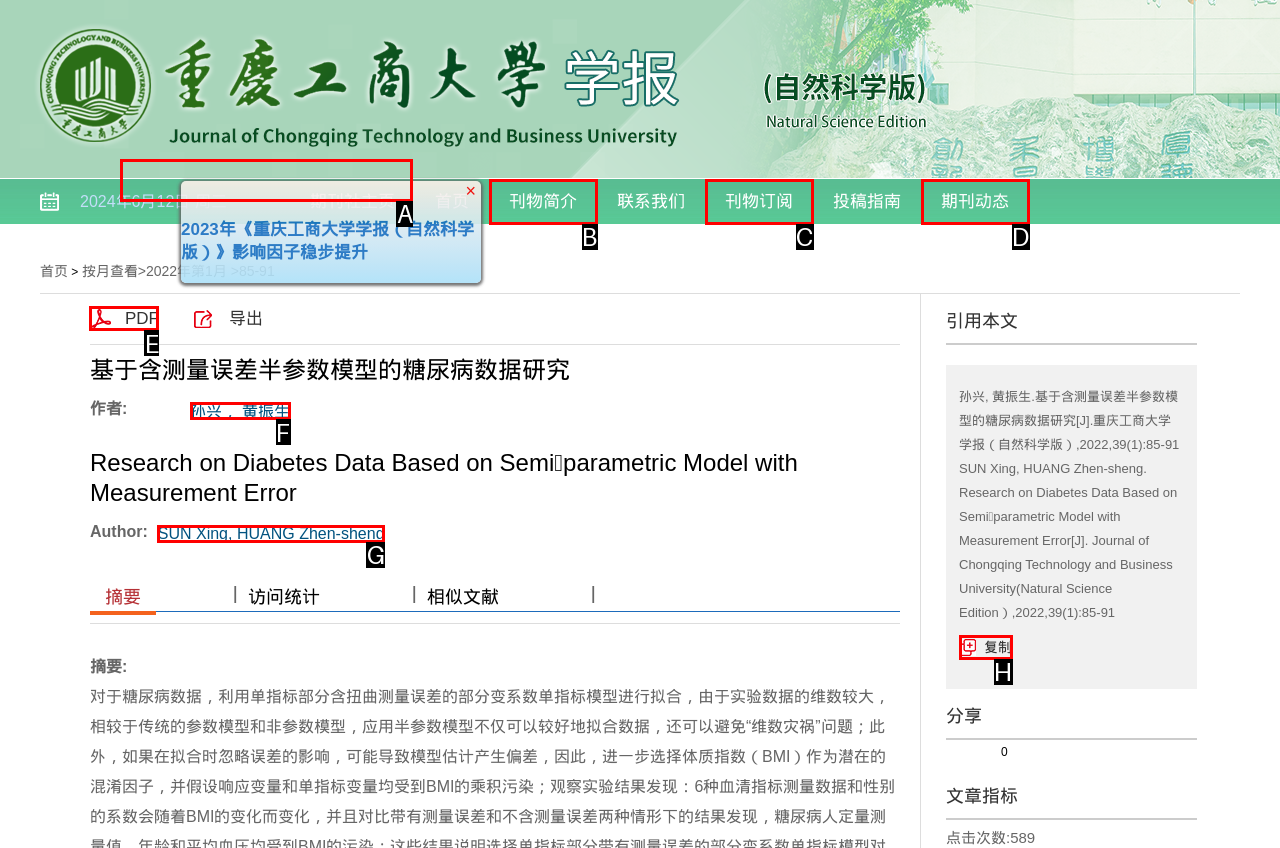Identify which HTML element should be clicked to fulfill this instruction: view PDF Reply with the correct option's letter.

E